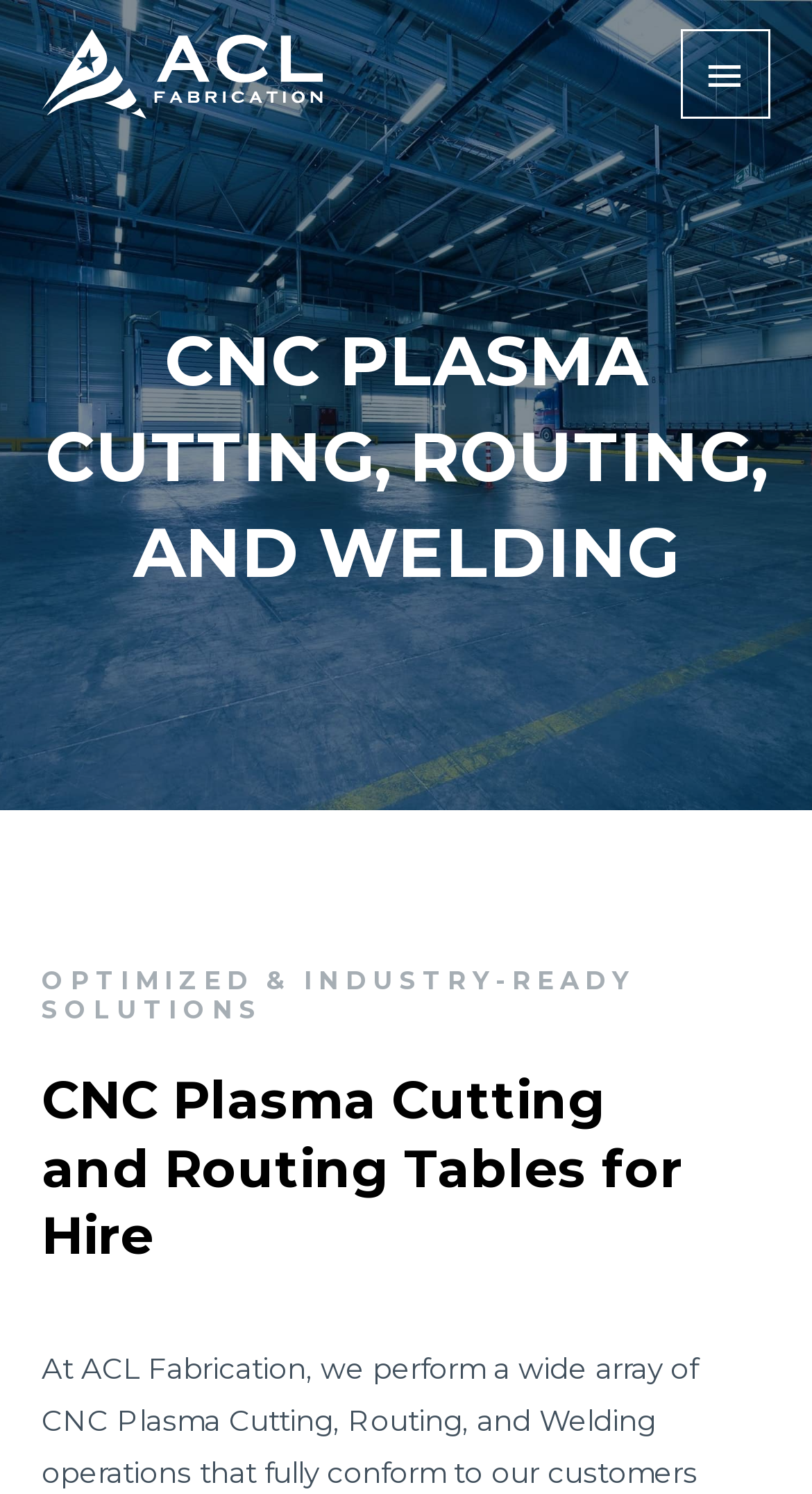Can you extract the primary headline text from the webpage?

CNC PLASMA CUTTING, ROUTING, AND WELDING